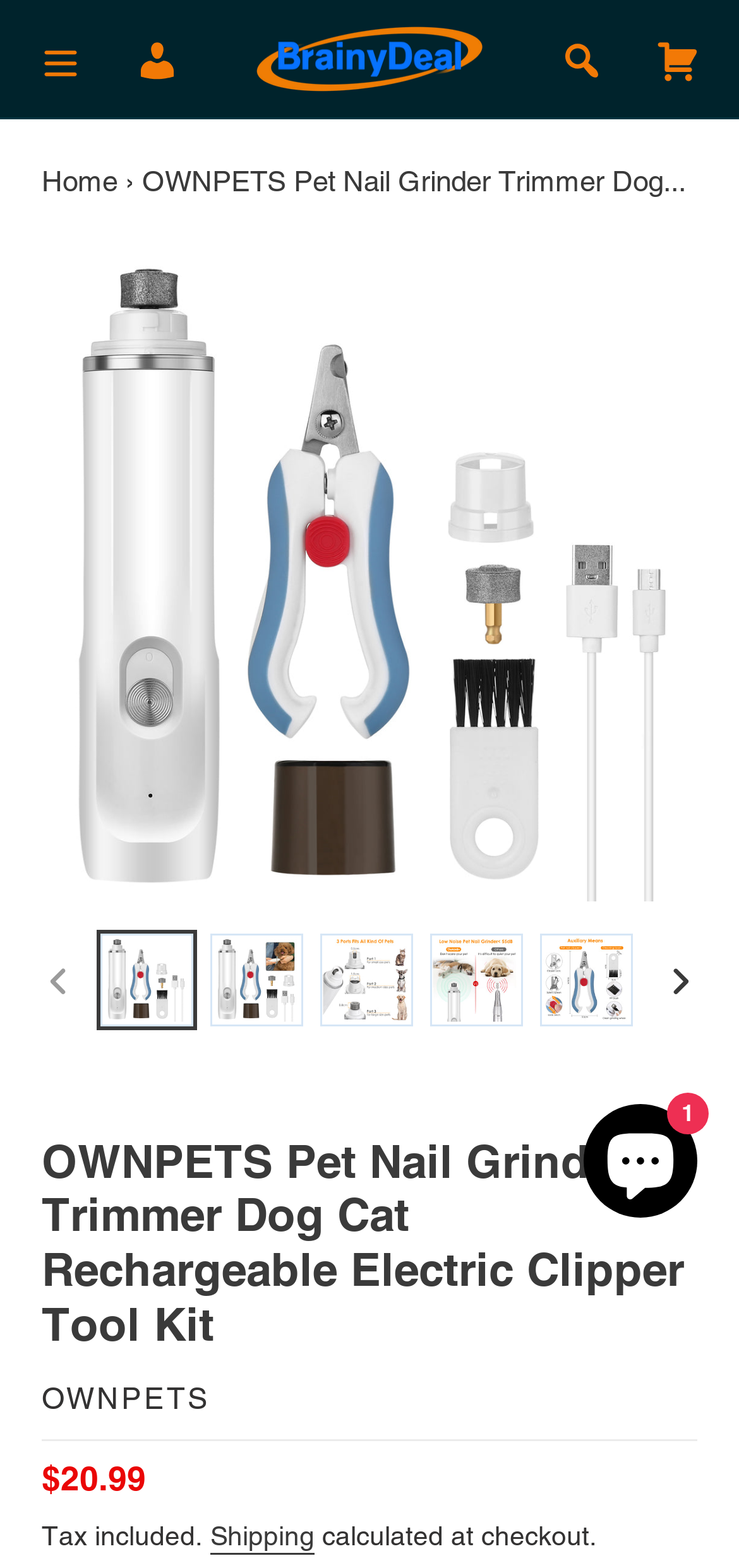What is the vendor of the product?
Answer the question in as much detail as possible.

I found the vendor by looking at the description list section, where it says 'VENDOR' followed by the vendor name 'OWNPETS'.